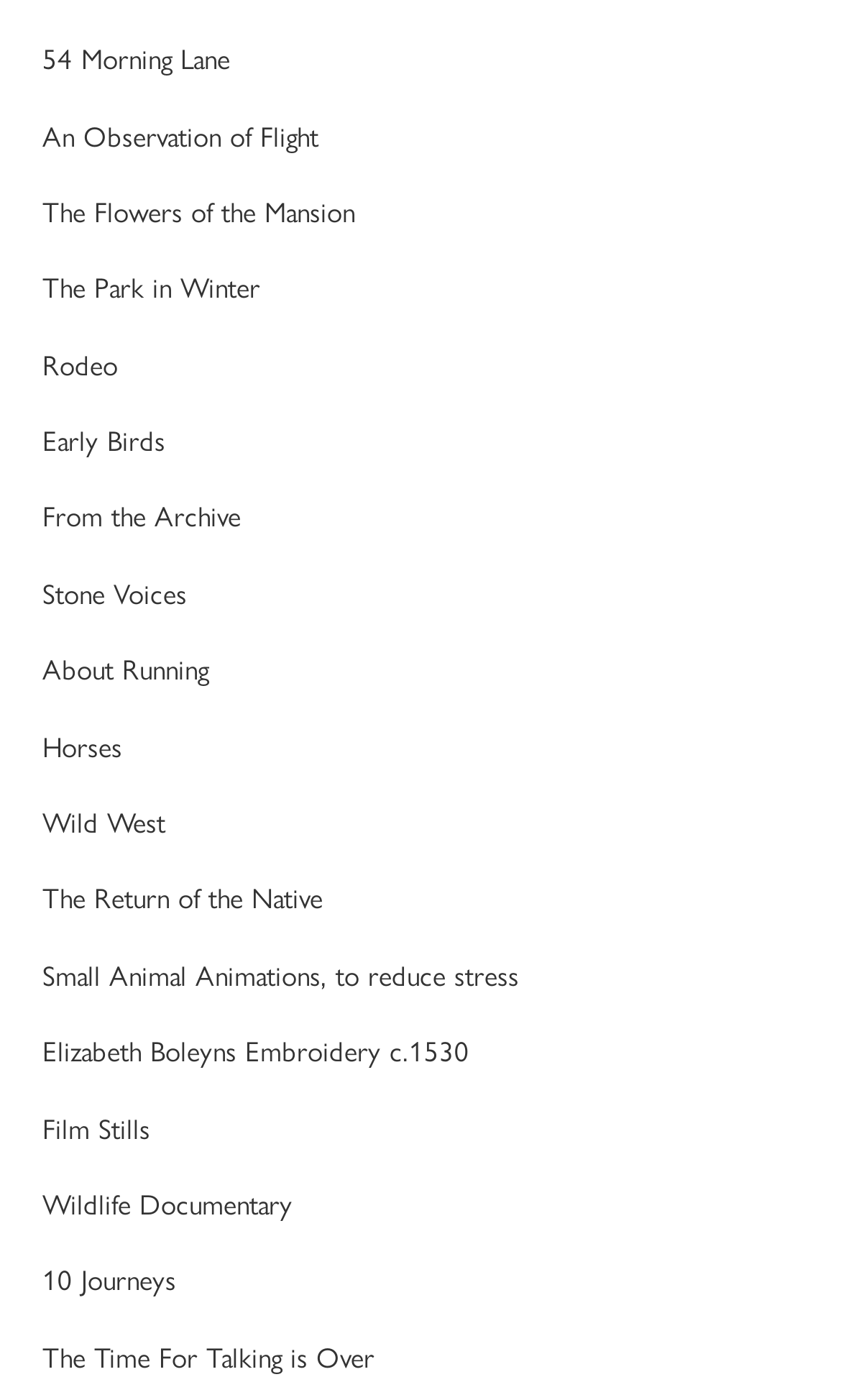What are the main categories on this webpage?
Provide a detailed and well-explained answer to the question.

Based on the links provided on the webpage, it appears to be a collection of poetry and art pieces, with titles such as 'An Observation of Flight', 'The Flowers of the Mansion', and 'Film Stills', suggesting that the main categories on this webpage are poetry and art.